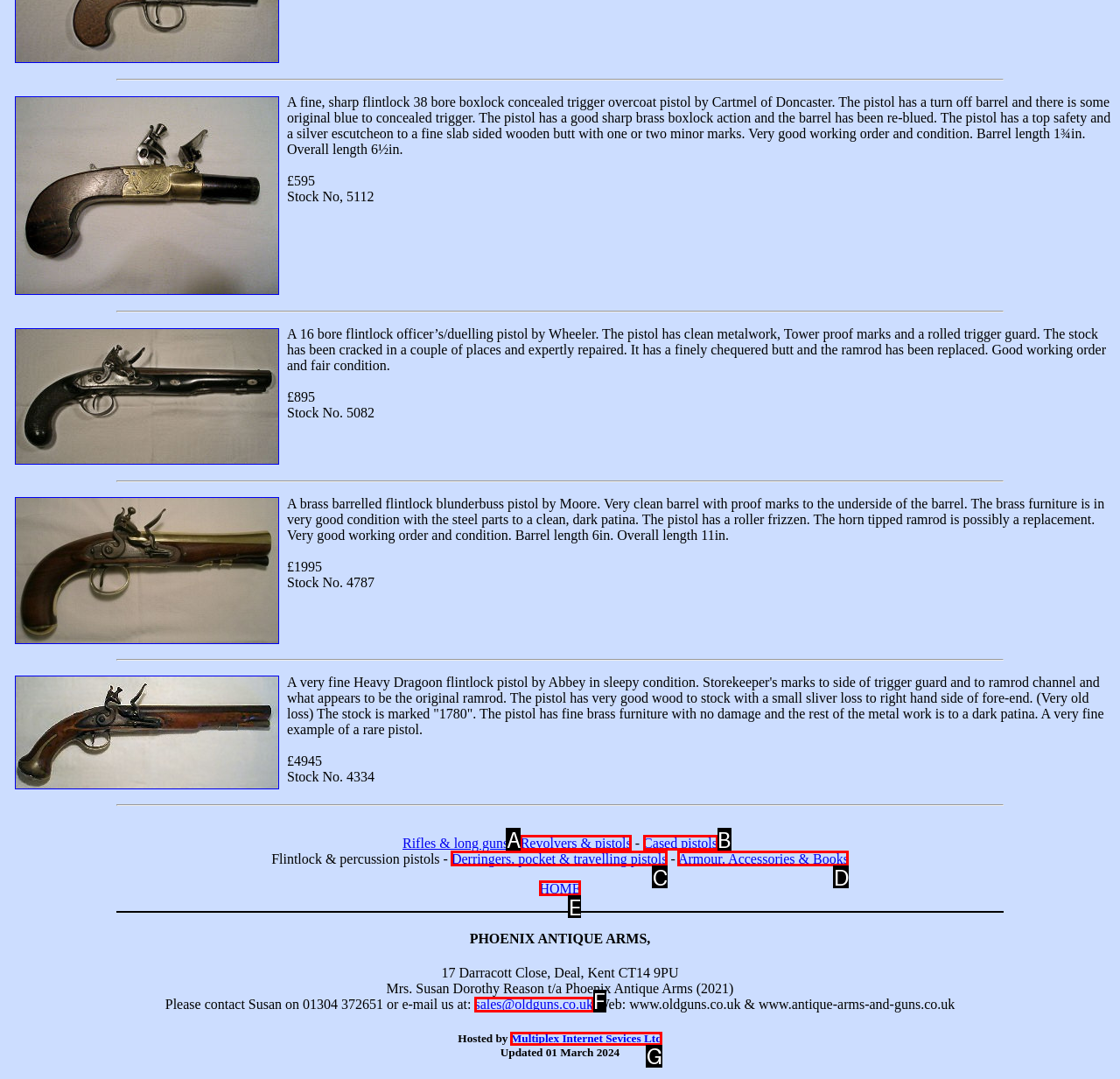Match the HTML element to the description: Revolvers & pistols. Respond with the letter of the correct option directly.

A